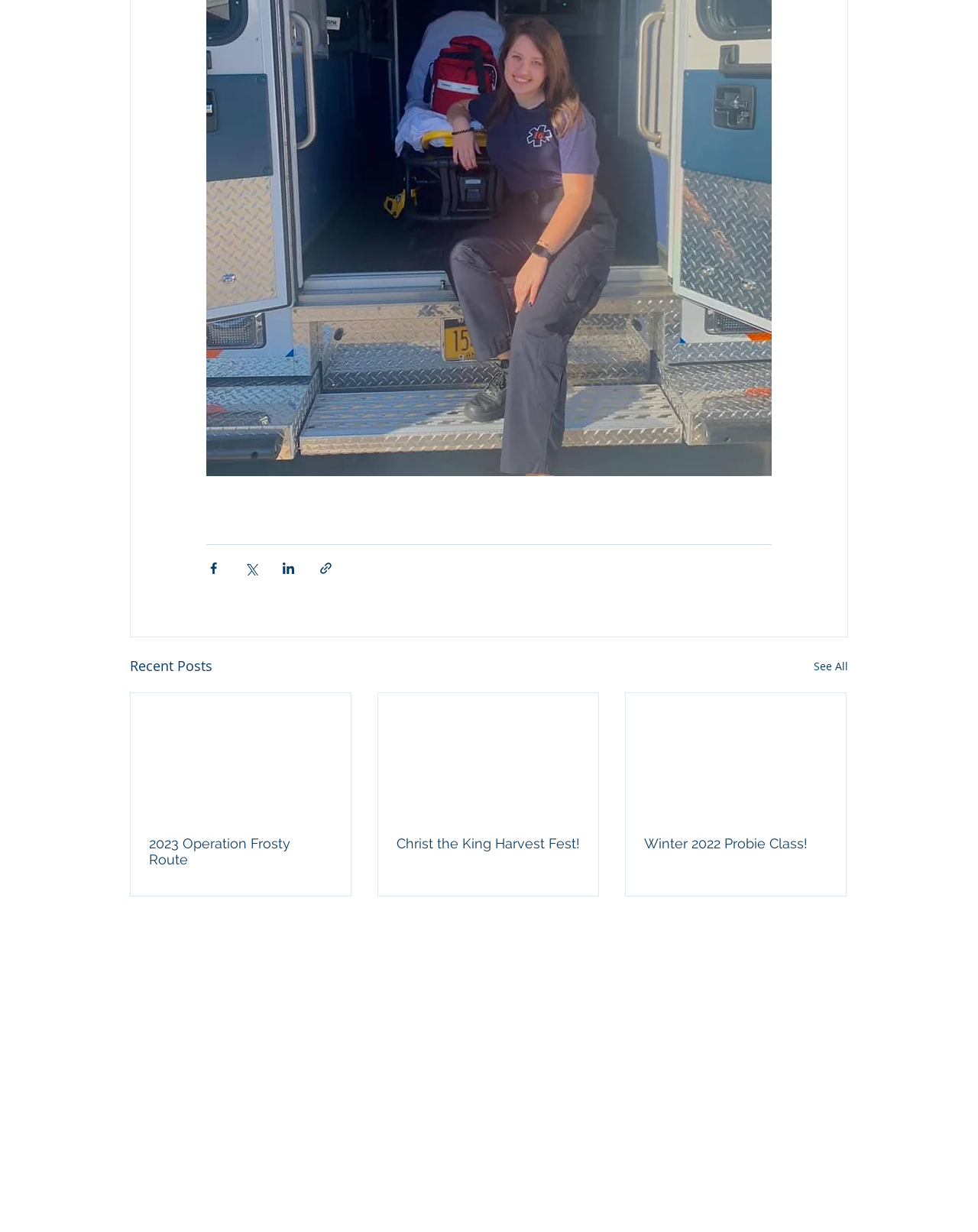Provide a thorough and detailed response to the question by examining the image: 
What is the title of the first article?

The first article does not have a visible title, but it has a link with no text, so I couldn't determine the title.